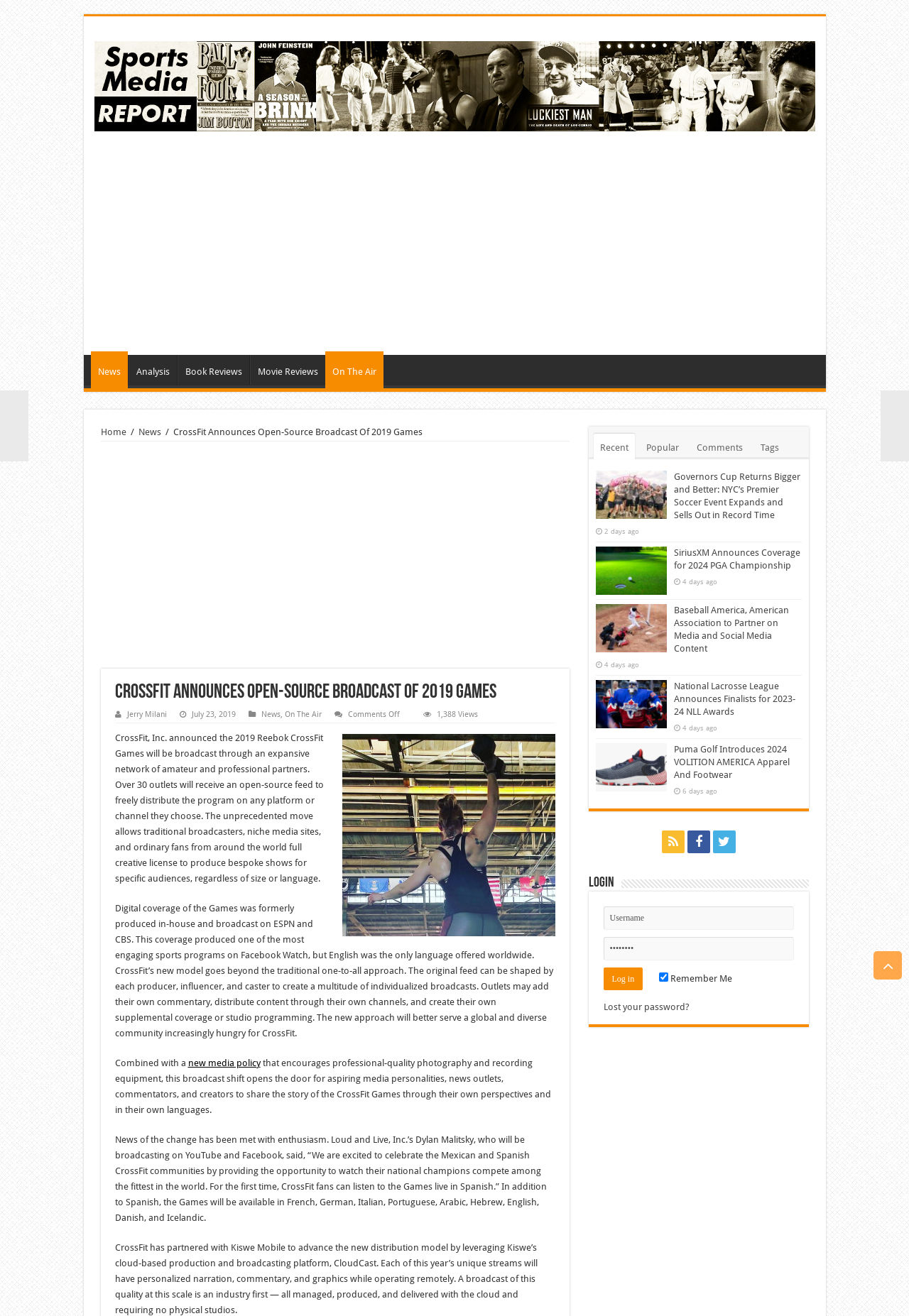Can you find the bounding box coordinates of the area I should click to execute the following instruction: "Click on the 'News' link"?

[0.1, 0.267, 0.14, 0.295]